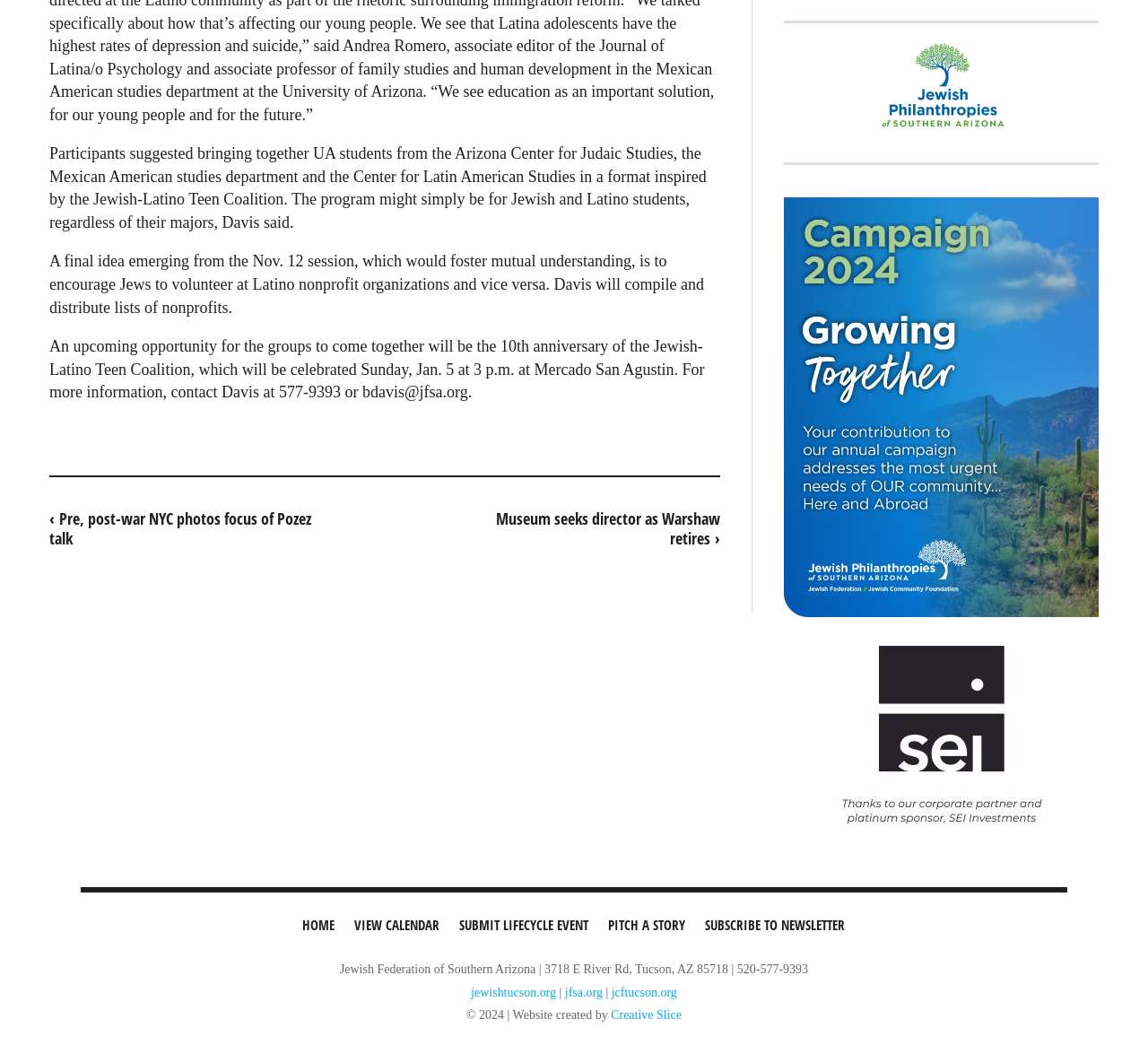Locate the bounding box coordinates of the clickable region necessary to complete the following instruction: "visit jfsa.org website". Provide the coordinates in the format of four float numbers between 0 and 1, i.e., [left, top, right, bottom].

[0.749, 0.022, 0.891, 0.155]